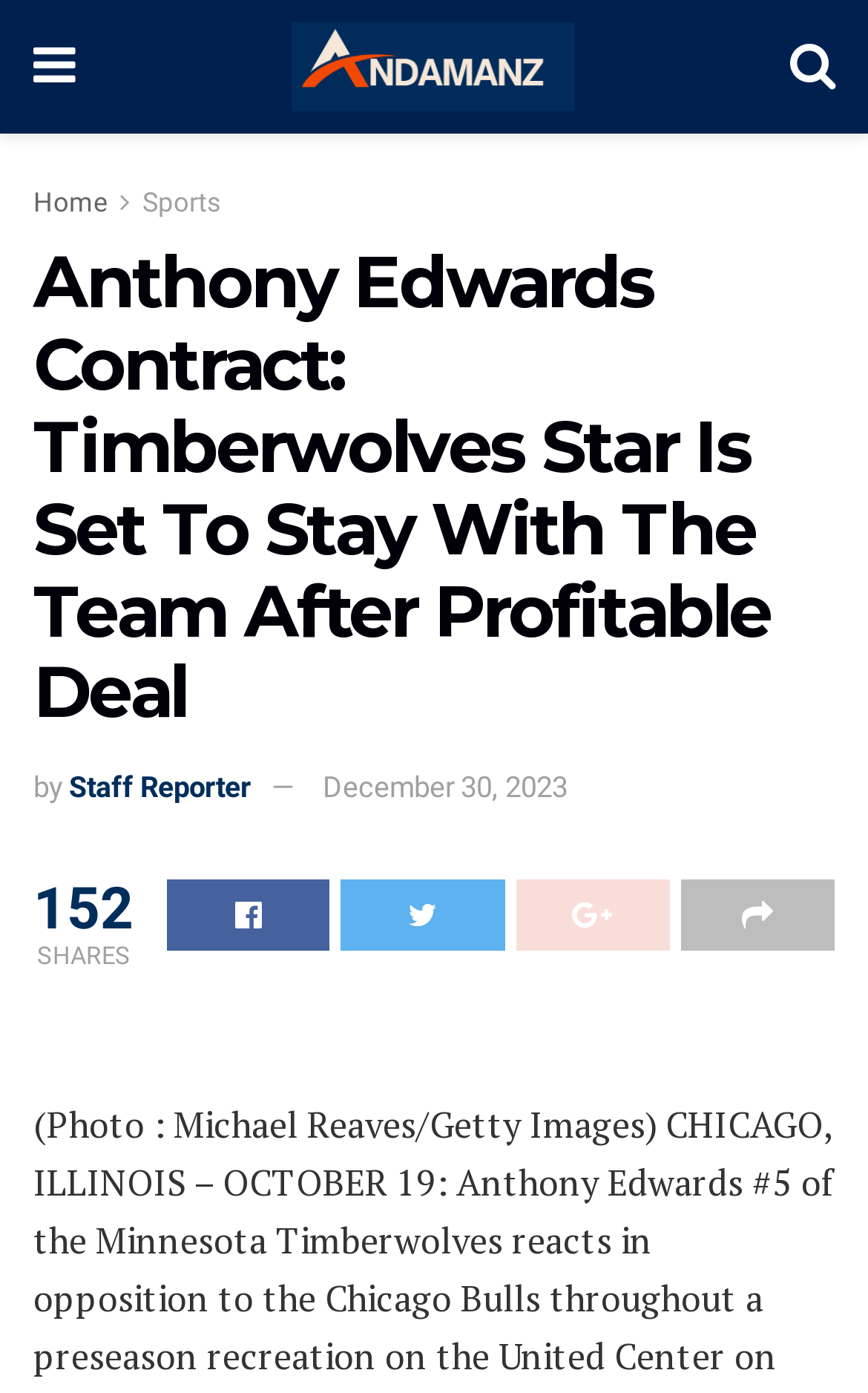Identify and extract the main heading from the webpage.

Anthony Edwards Contract: Timberwolves Star Is Set To Stay With The Team After Profitable Deal